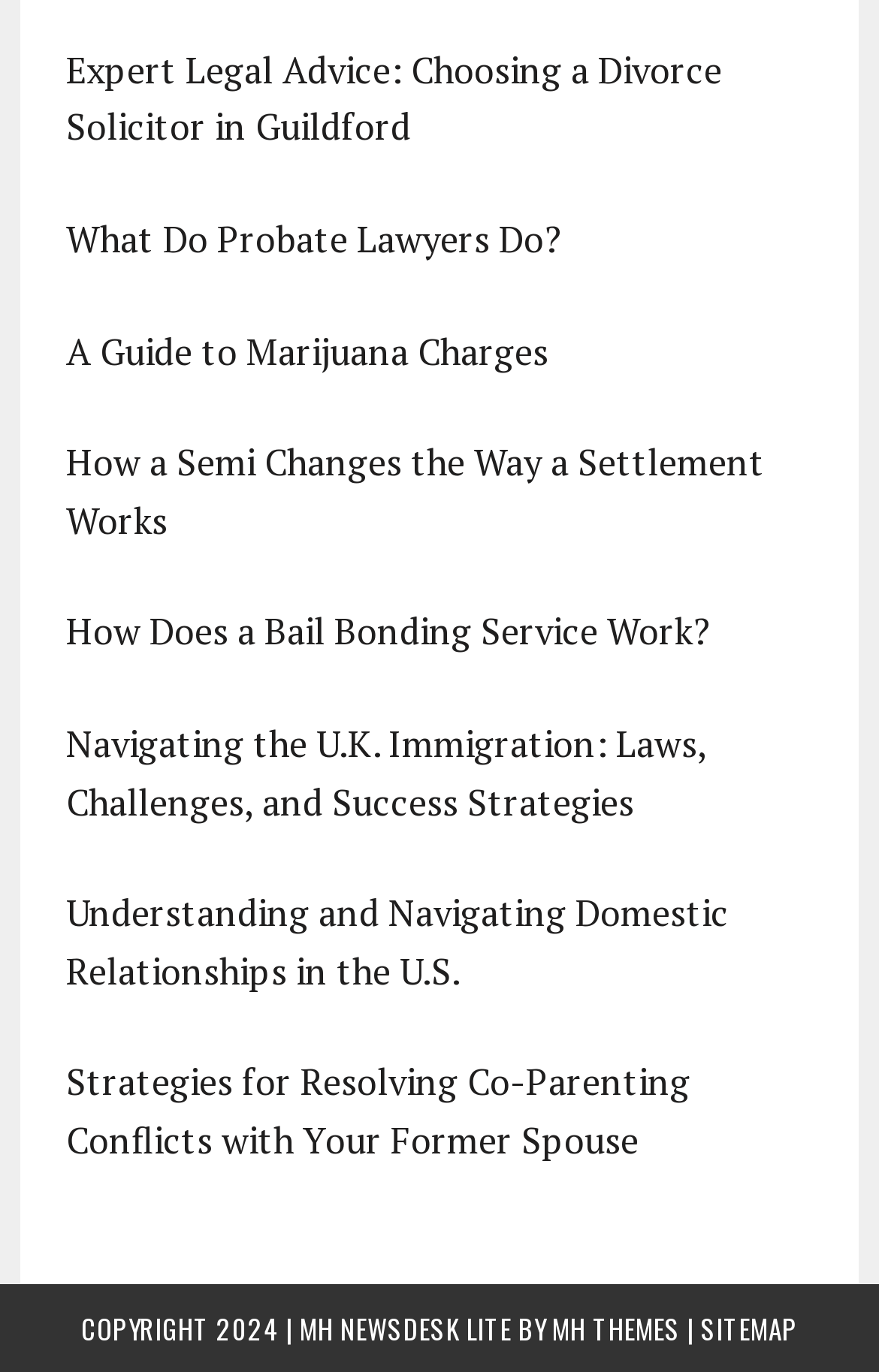Identify the bounding box of the HTML element described here: "MH Themes". Provide the coordinates as four float numbers between 0 and 1: [left, top, right, bottom].

[0.628, 0.953, 0.774, 0.981]